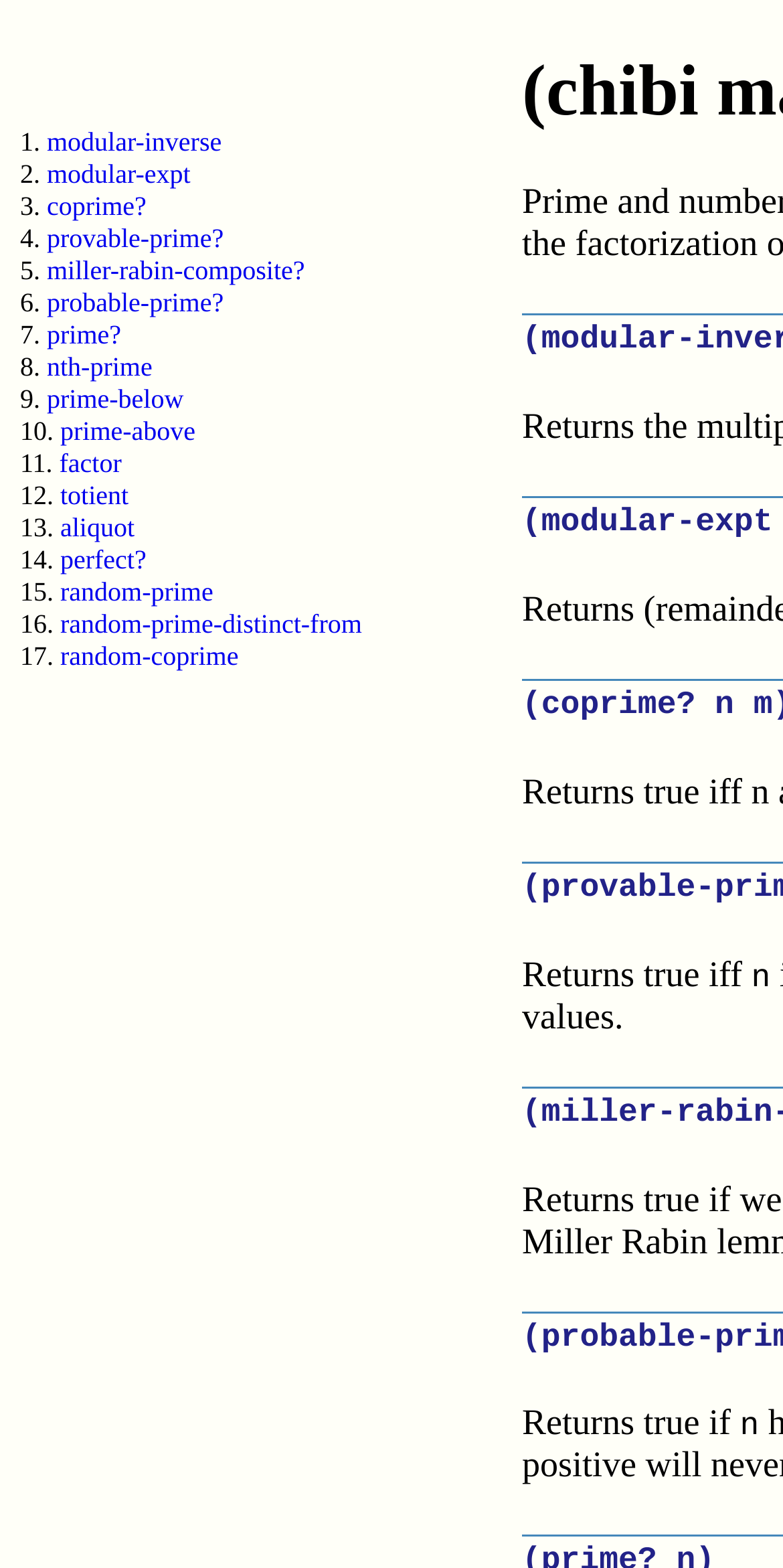Provide a brief response to the question below using a single word or phrase: 
How many links are on this webpage?

17